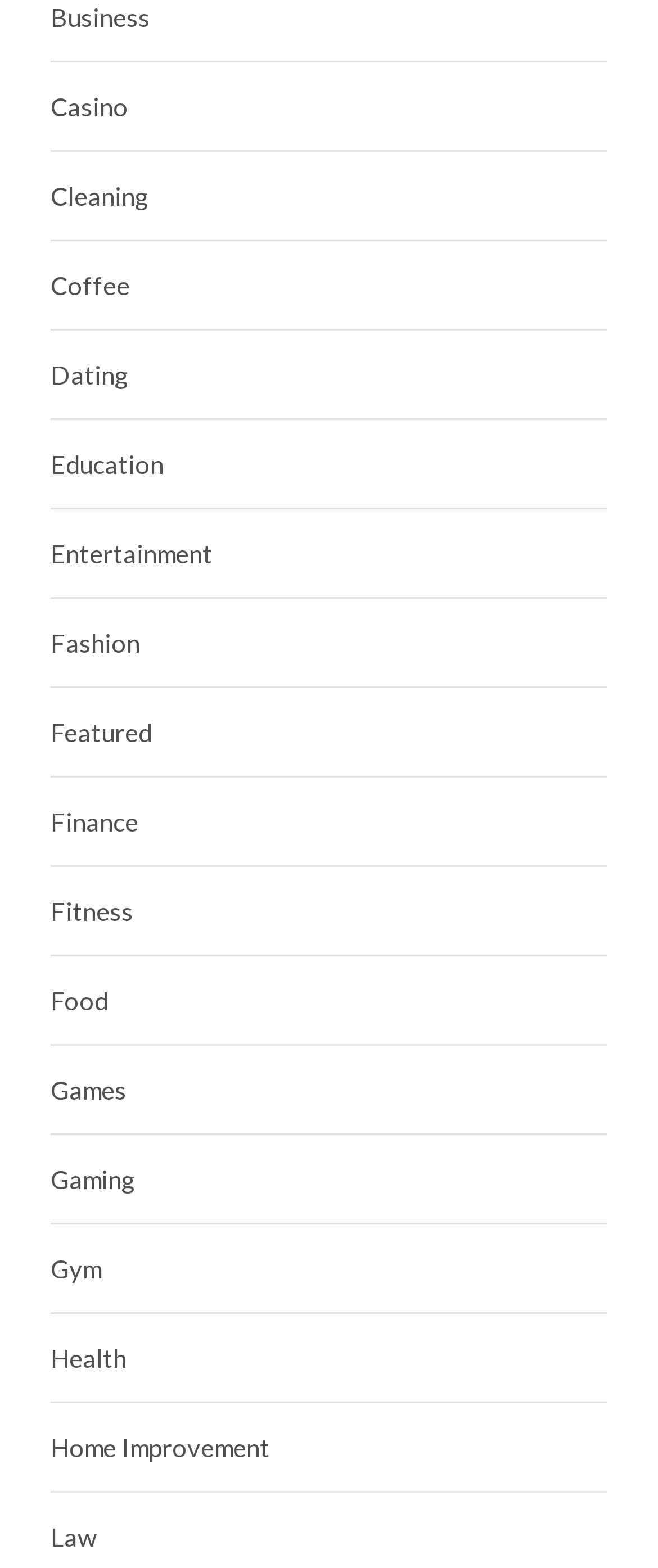Please locate the bounding box coordinates of the element that should be clicked to complete the given instruction: "Check out the Games section".

[0.077, 0.683, 0.192, 0.706]